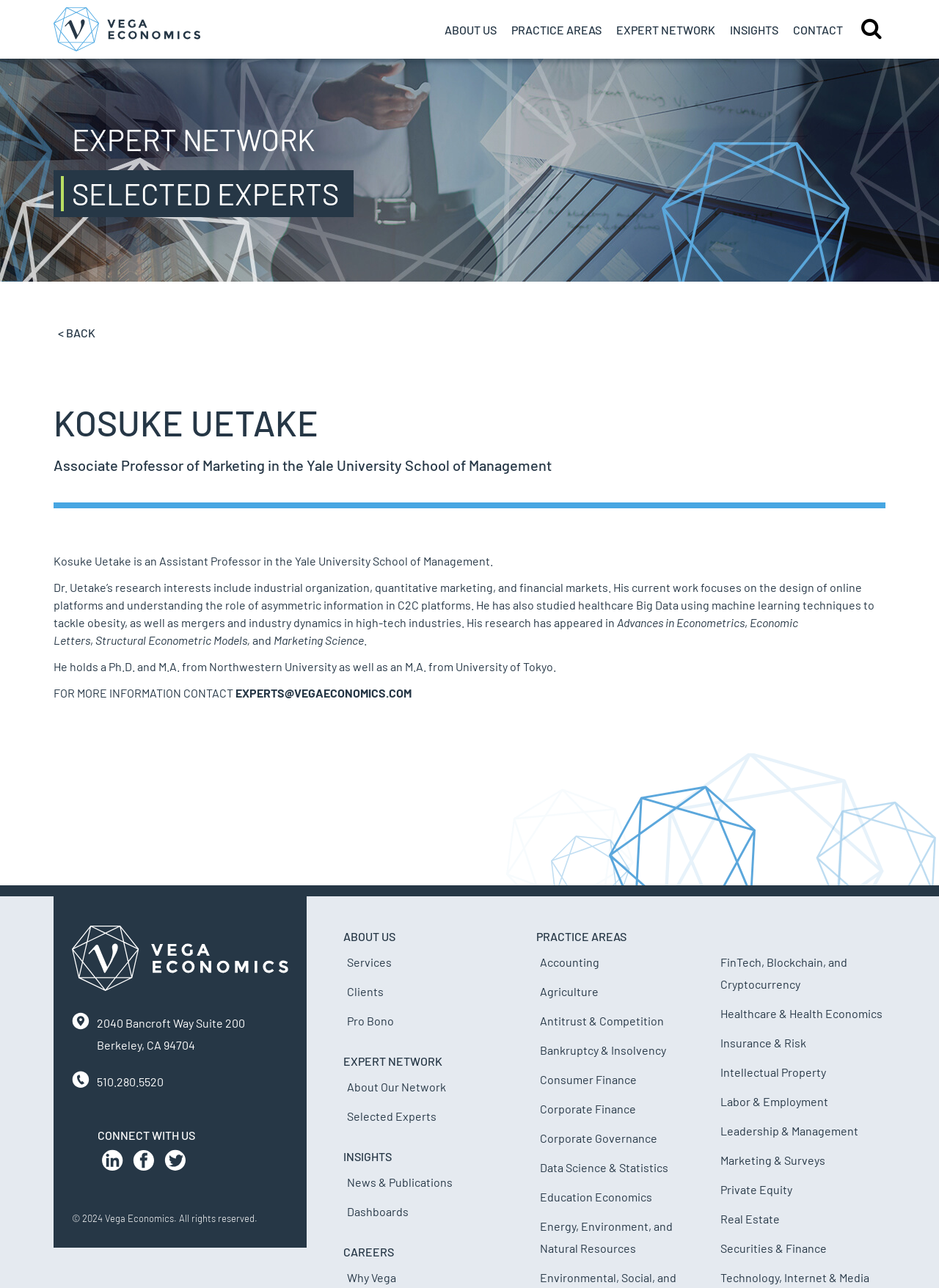Give the bounding box coordinates for the element described as: "Selected Experts".

[0.365, 0.855, 0.532, 0.878]